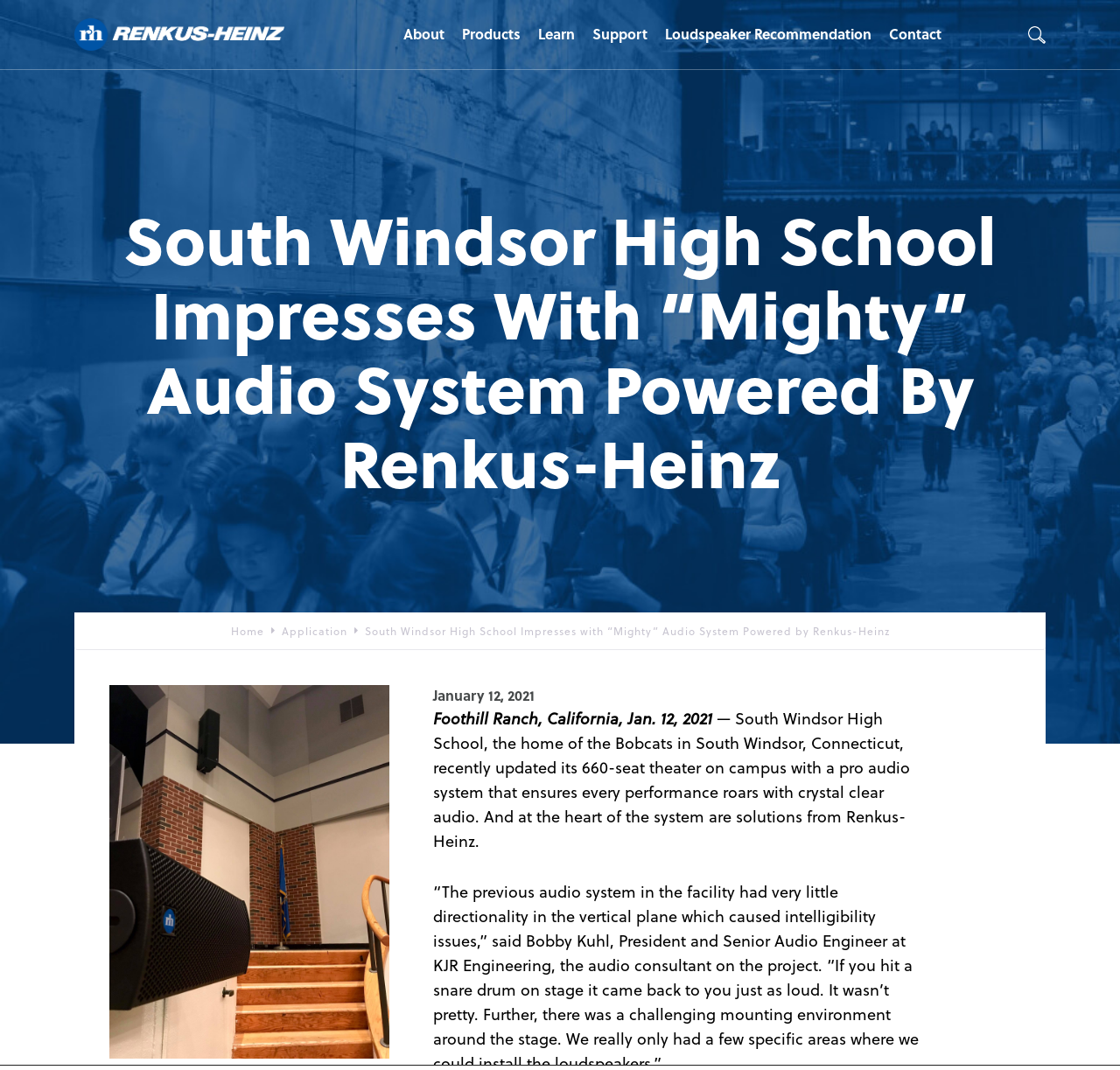Extract the bounding box of the UI element described as: "parent_node: Name * name="author"".

None